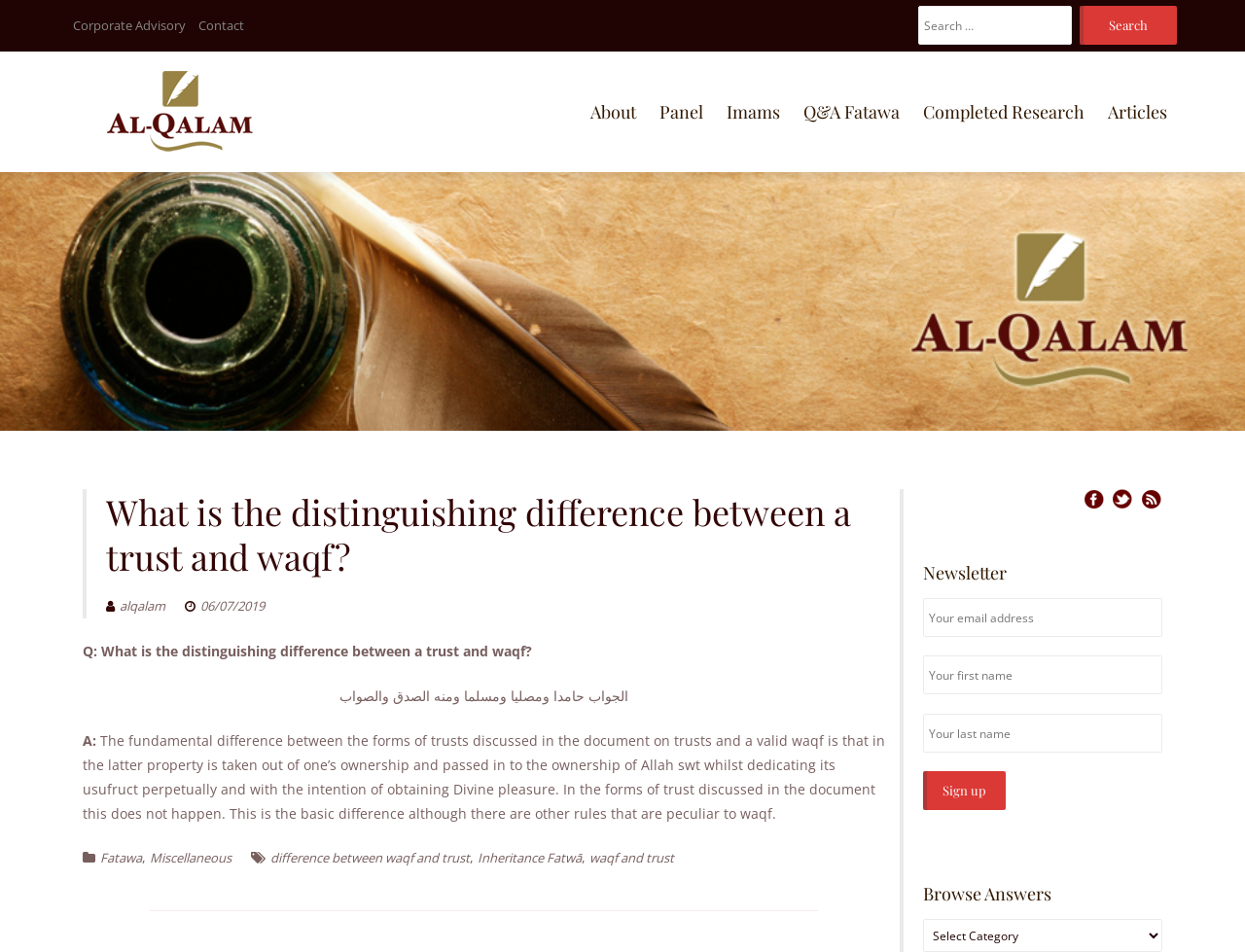Please identify the bounding box coordinates of the element that needs to be clicked to execute the following command: "Sign up for the newsletter". Provide the bounding box using four float numbers between 0 and 1, formatted as [left, top, right, bottom].

[0.741, 0.81, 0.808, 0.851]